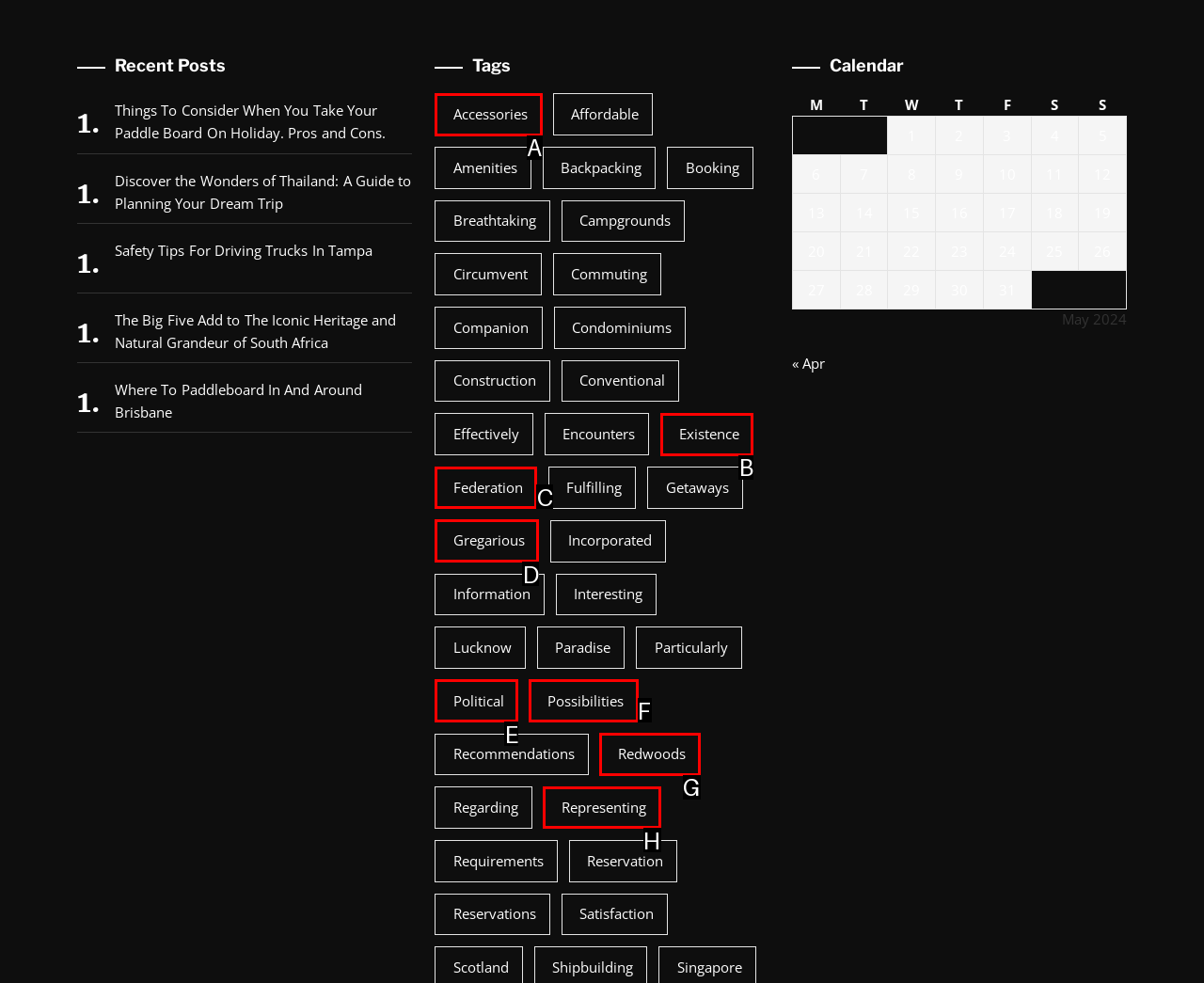Identify the correct HTML element to click to accomplish this task: Click on 'Accessories' tag
Respond with the letter corresponding to the correct choice.

A